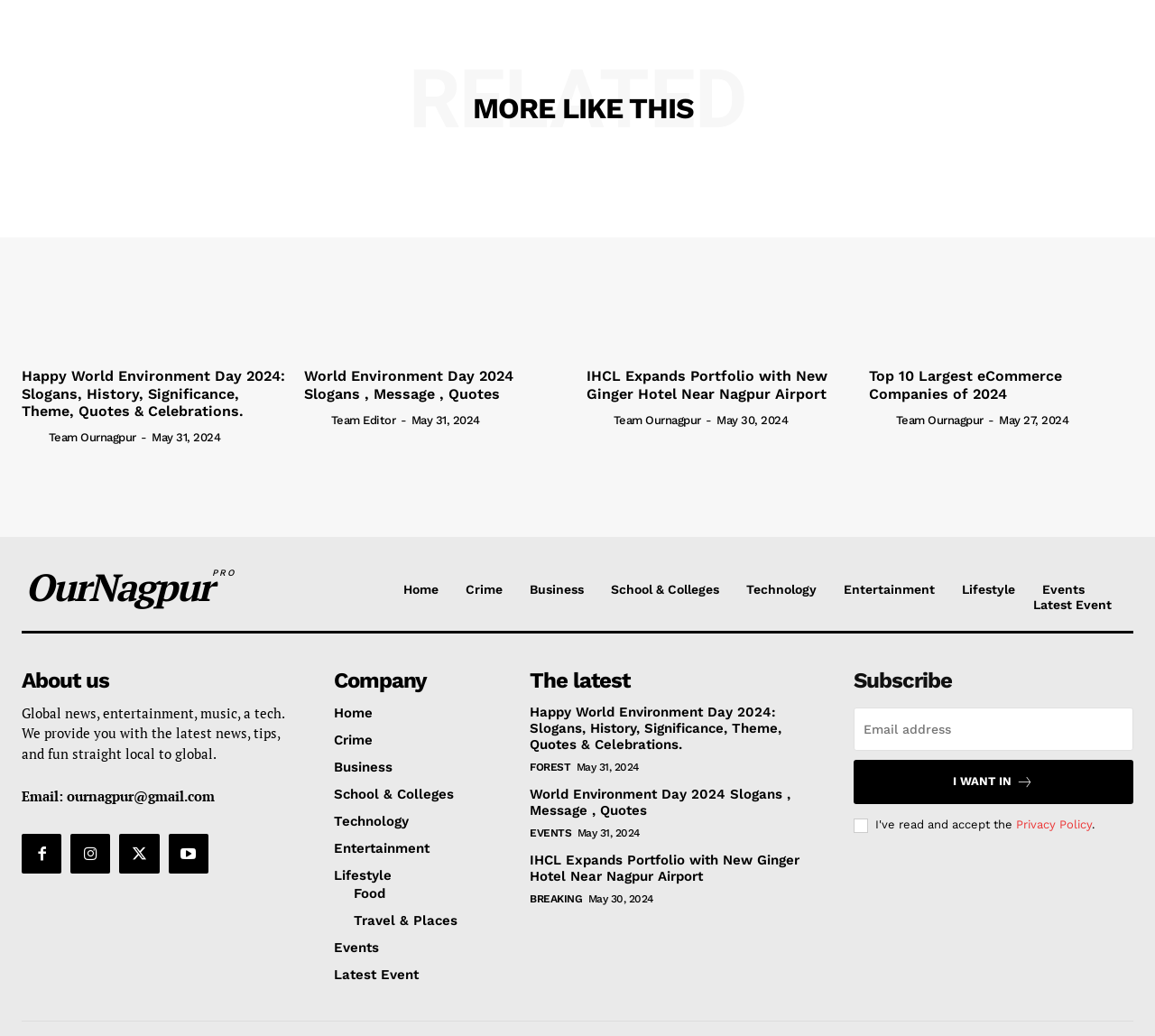Identify the bounding box coordinates necessary to click and complete the given instruction: "Click on 'Happy World Environment Day 2024: Slogans, History, Significance, Theme, Quotes & Celebrations.'".

[0.019, 0.162, 0.248, 0.341]